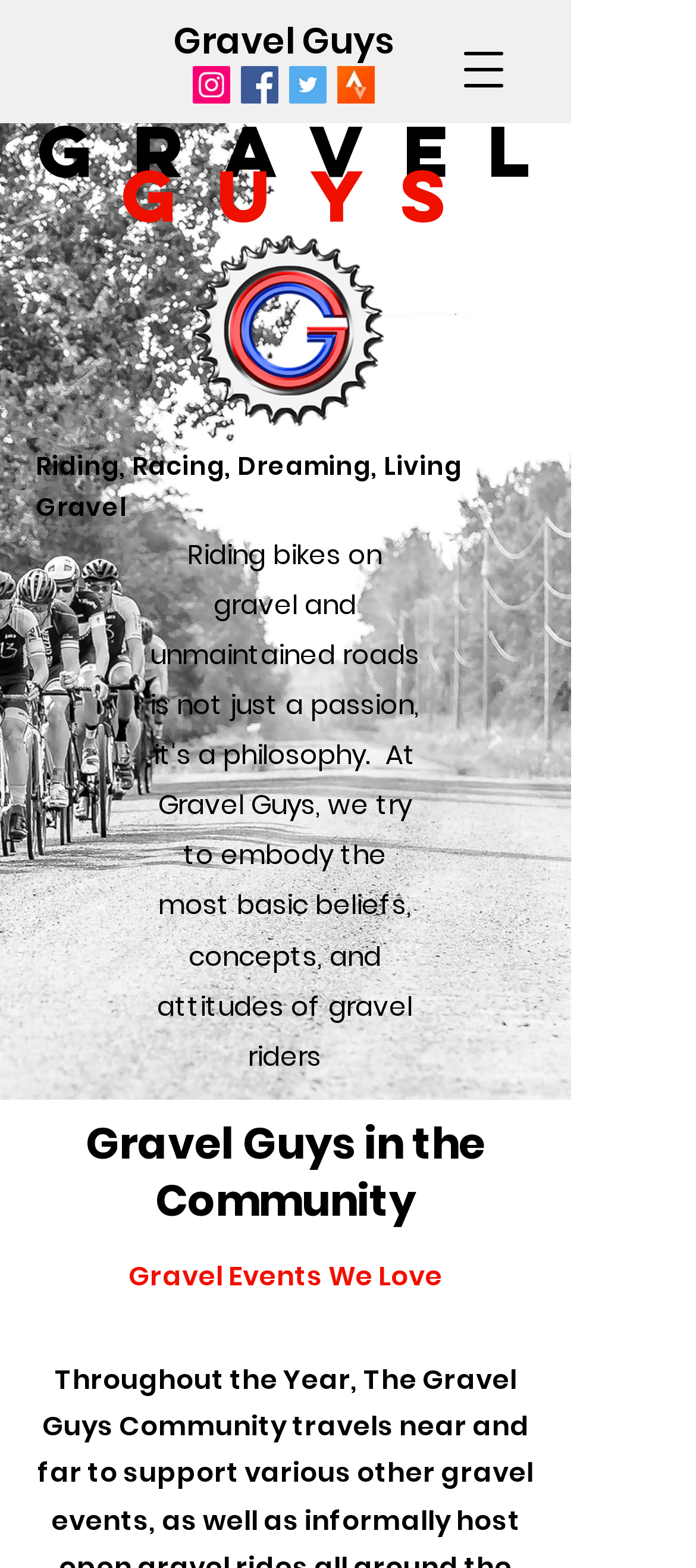Given the element description "Gravel Guys" in the screenshot, predict the bounding box coordinates of that UI element.

[0.249, 0.01, 0.567, 0.042]